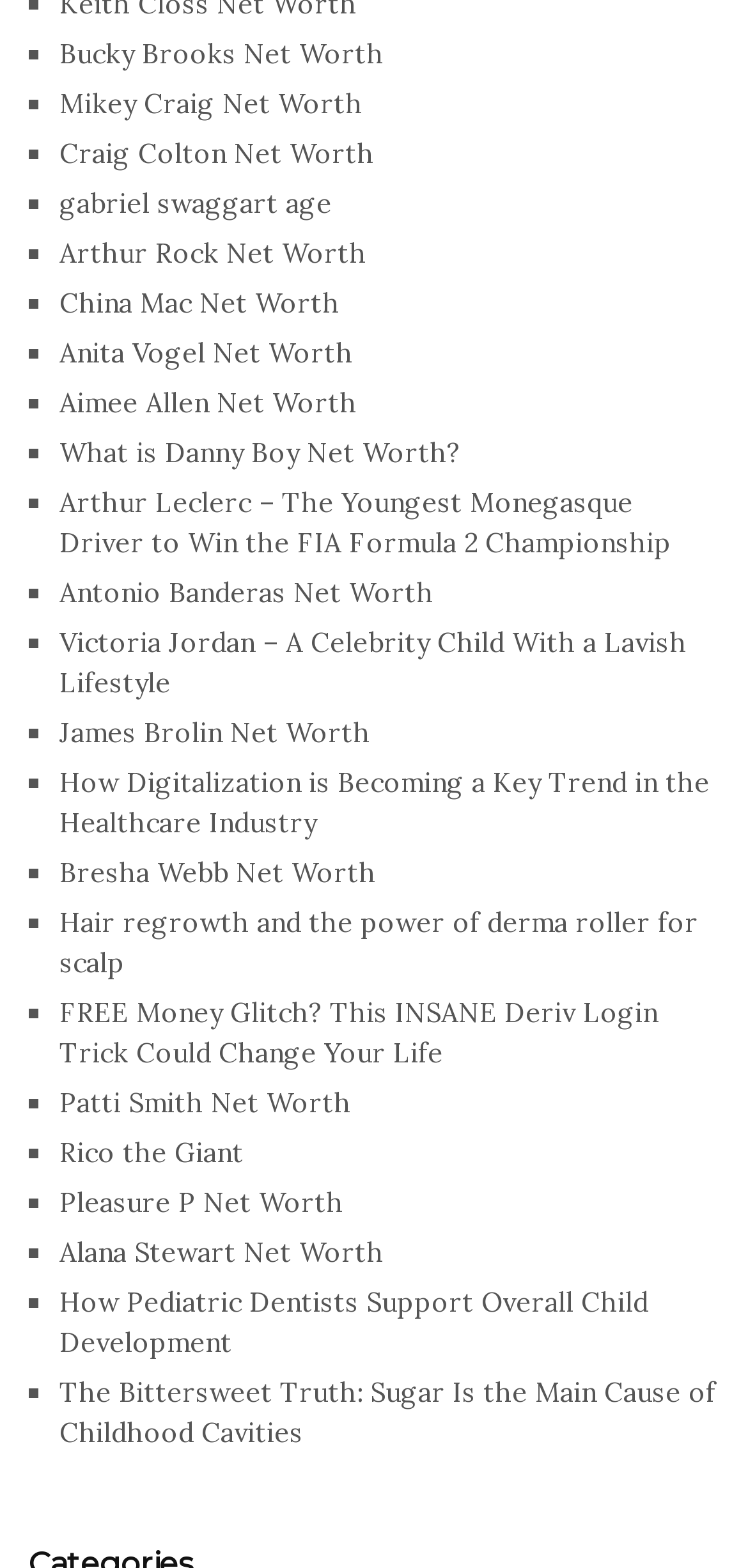Please locate the bounding box coordinates for the element that should be clicked to achieve the following instruction: "Expand 'WHAT IS INCLUDED?' tab". Ensure the coordinates are given as four float numbers between 0 and 1, i.e., [left, top, right, bottom].

None